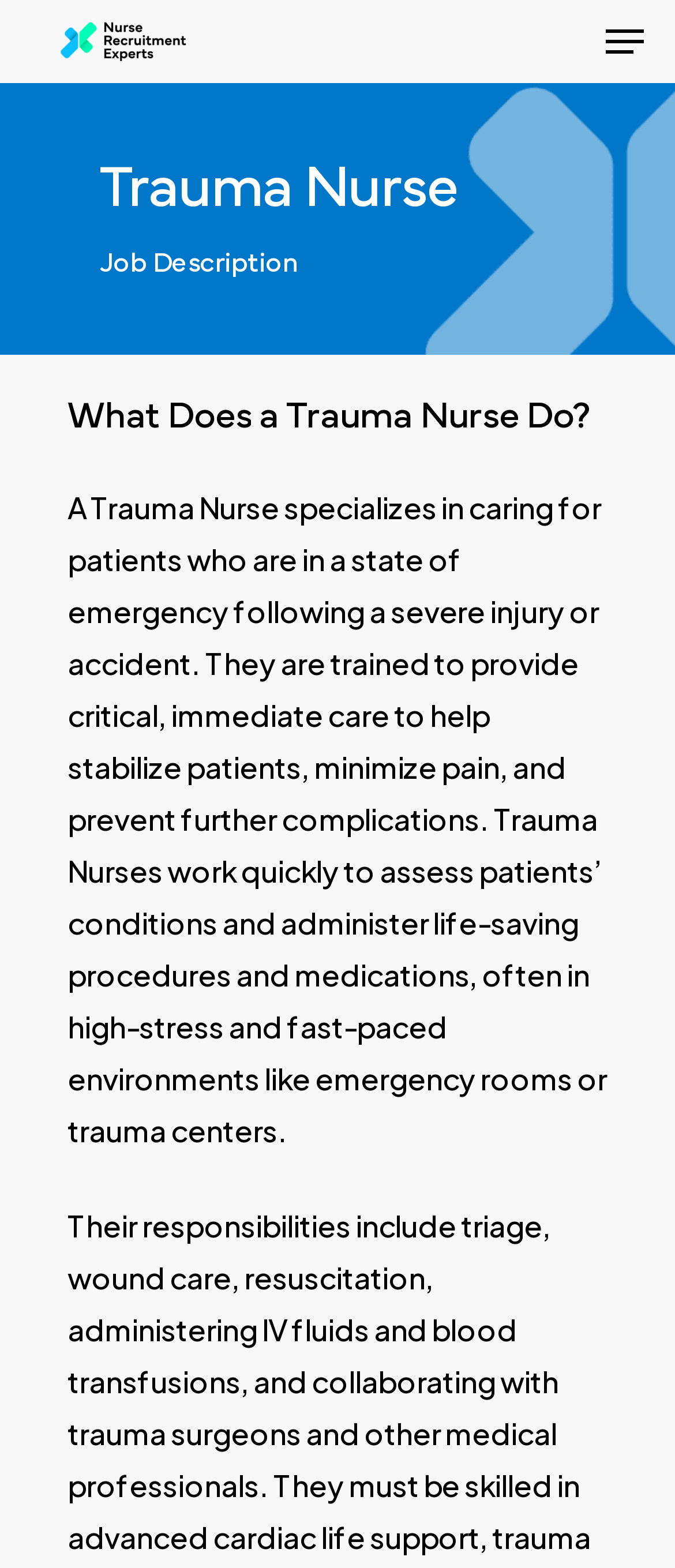Using the provided element description: "alt="Nurse Recruitment Experts"", determine the bounding box coordinates of the corresponding UI element in the screenshot.

[0.046, 0.013, 0.32, 0.04]